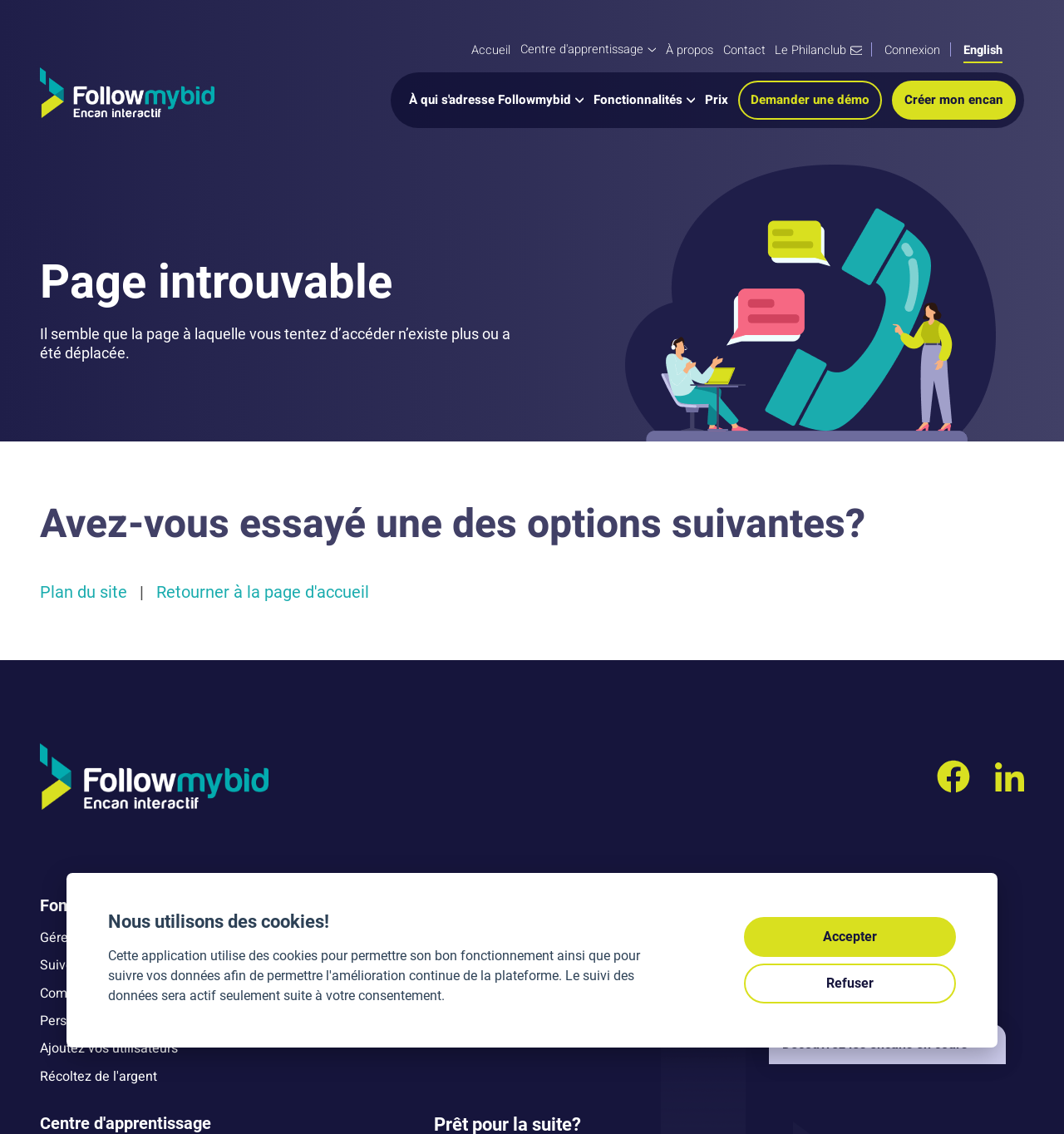Please predict the bounding box coordinates of the element's region where a click is necessary to complete the following instruction: "Open the 'General Conditions' page". The coordinates should be represented by four float numbers between 0 and 1, i.e., [left, top, right, bottom].

None